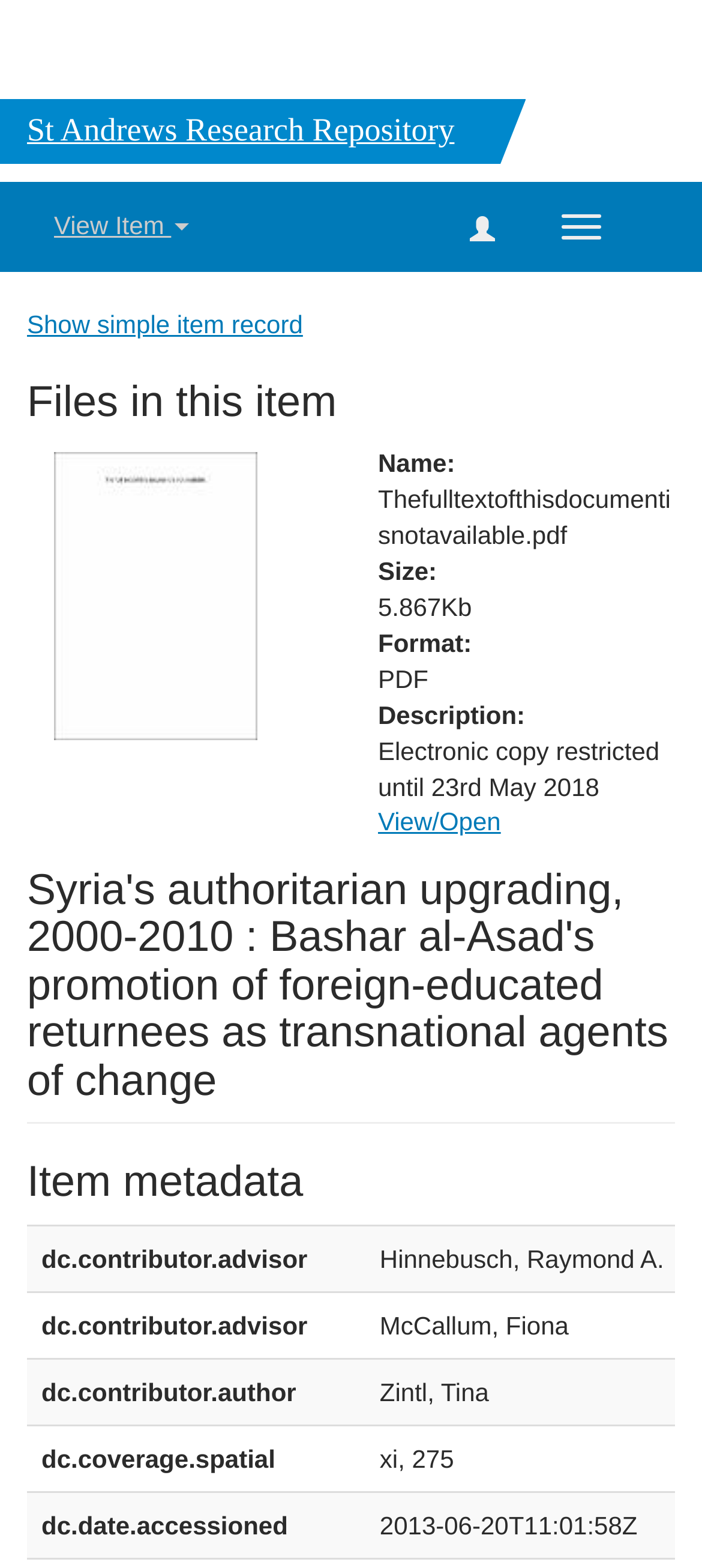Detail the various sections and features of the webpage.

The webpage appears to be a research repository item page, with the title "Syria's authoritarian upgrading, 2000-2010 : Bashar al-Asad's promotion of foreign-educated returnees as transnational agents of change" prominently displayed at the top. 

Below the title, there is a heading "St Andrews Research Repository" on the top-left corner. On the top-right corner, there are three buttons: "Toggle navigation", an empty button, and "View Item". 

Further down, there is a section labeled "Files in this item" with a link "Show simple item record" and a thumbnail image. Below the thumbnail, there is a description list with details about the file, including its name, size, format, and description. The description mentions that the full text of the document is not available and is restricted until a certain date.

On the right side of the page, there is a link "View/ Open" and a heading "Item metadata" with a grid of metadata fields, including contributor advisor, author, coverage spatial, and date accessed.